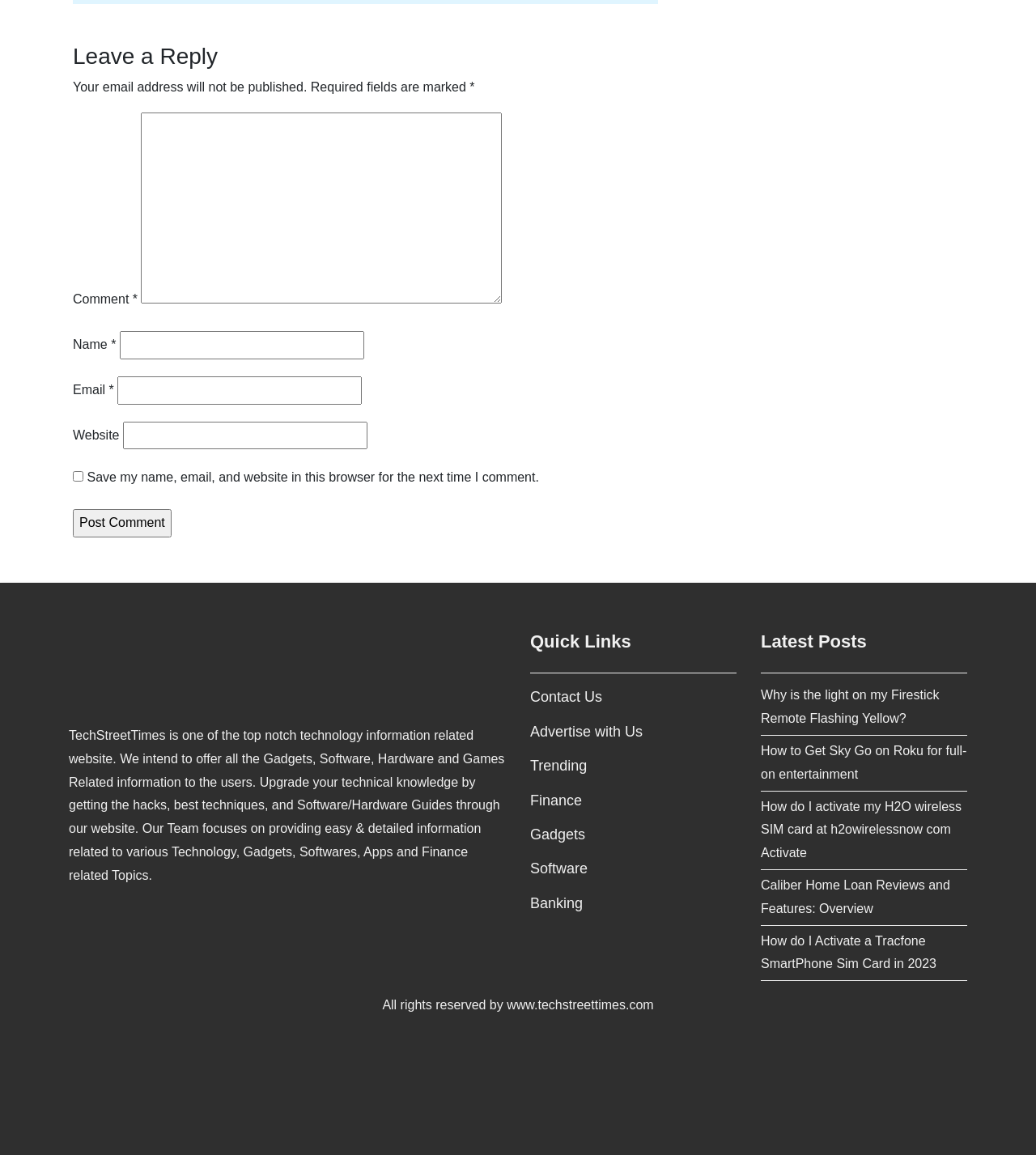Please mark the clickable region by giving the bounding box coordinates needed to complete this instruction: "Click the 'Home' link".

None